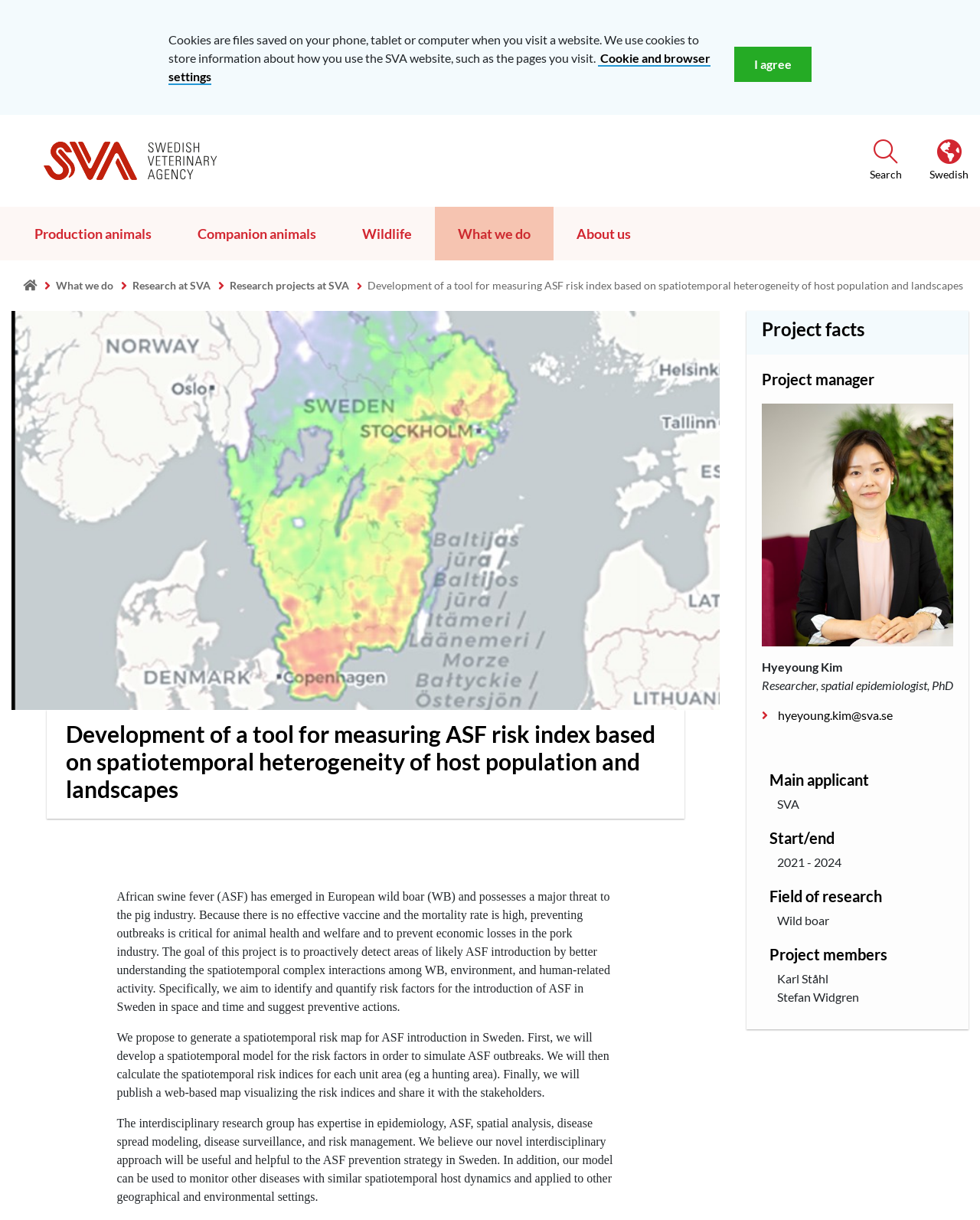Who is the project manager?
Answer the question with a single word or phrase by looking at the picture.

Hyeyoung Kim